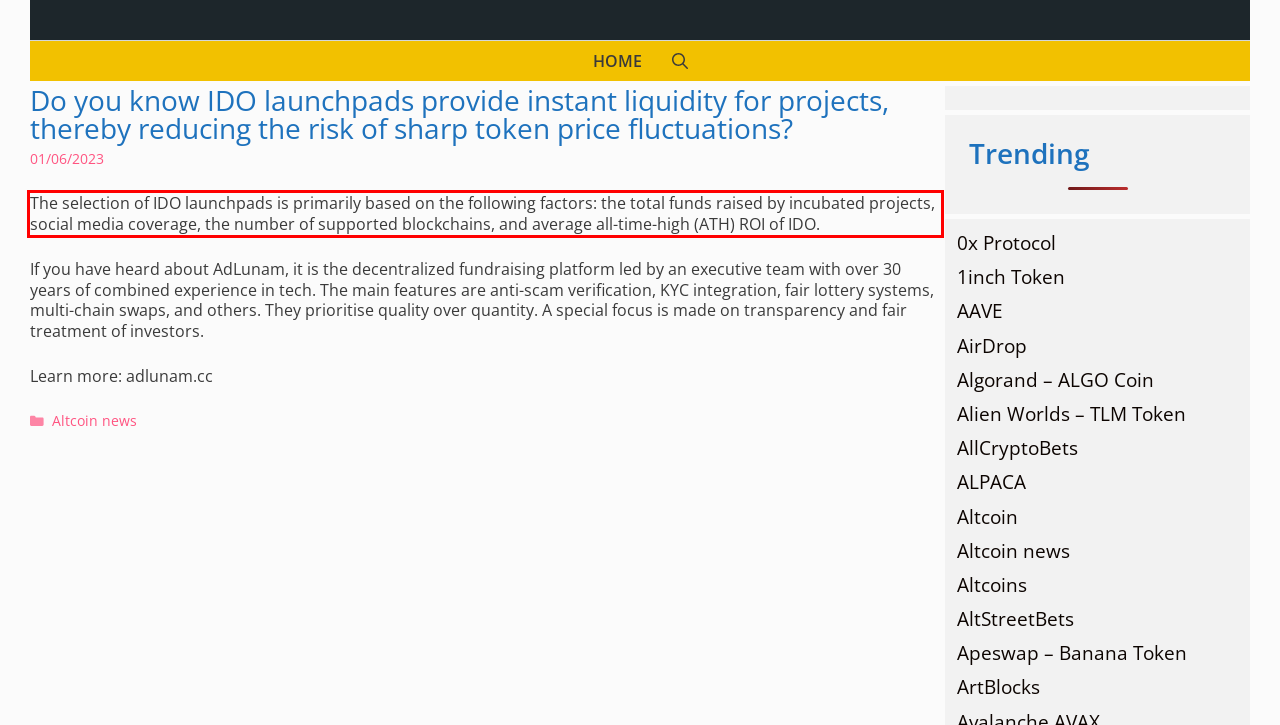From the screenshot of the webpage, locate the red bounding box and extract the text contained within that area.

The selection of IDO launchpads is primarily based on the following factors: the total funds raised by incubated projects, social media coverage, the number of supported blockchains, and average all-time-high (ATH) ROI of IDO.